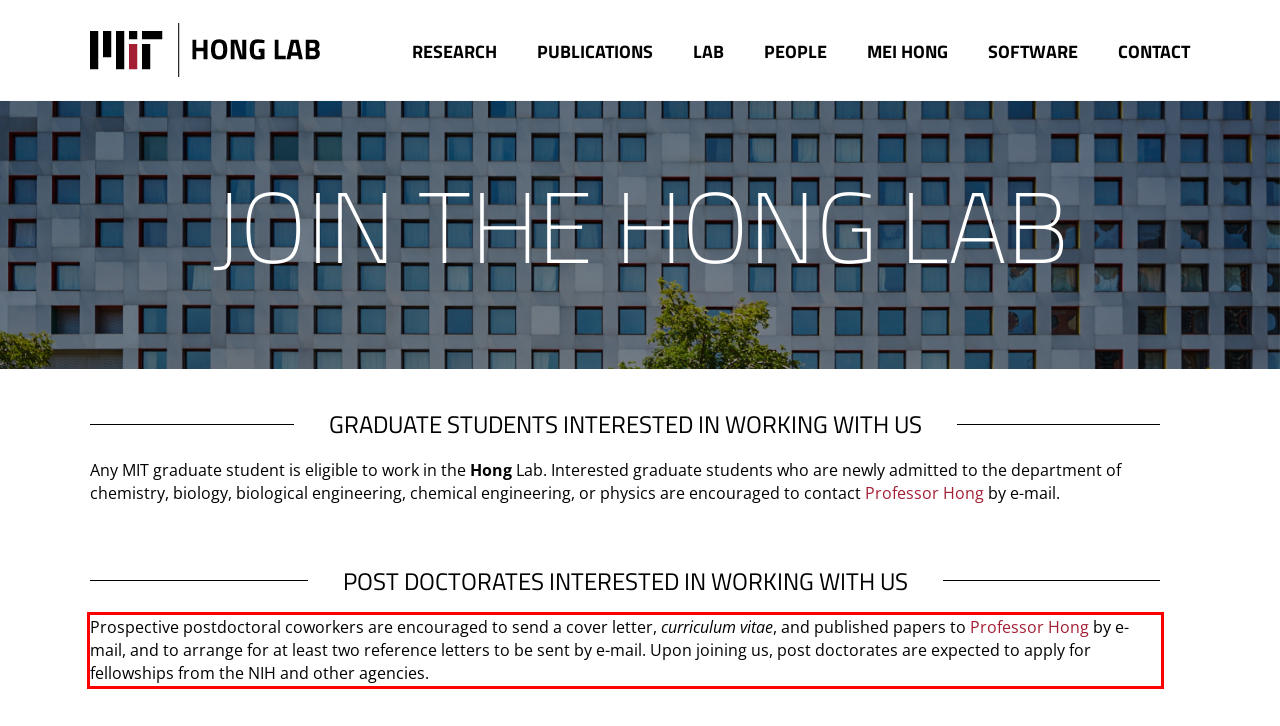Using the provided screenshot of a webpage, recognize and generate the text found within the red rectangle bounding box.

Prospective postdoctoral coworkers are encouraged to send a cover letter, curriculum vitae, and published papers to Professor Hong by e-mail, and to arrange for at least two reference letters to be sent by e-mail. Upon joining us, post doctorates are expected to apply for fellowships from the NIH and other agencies.